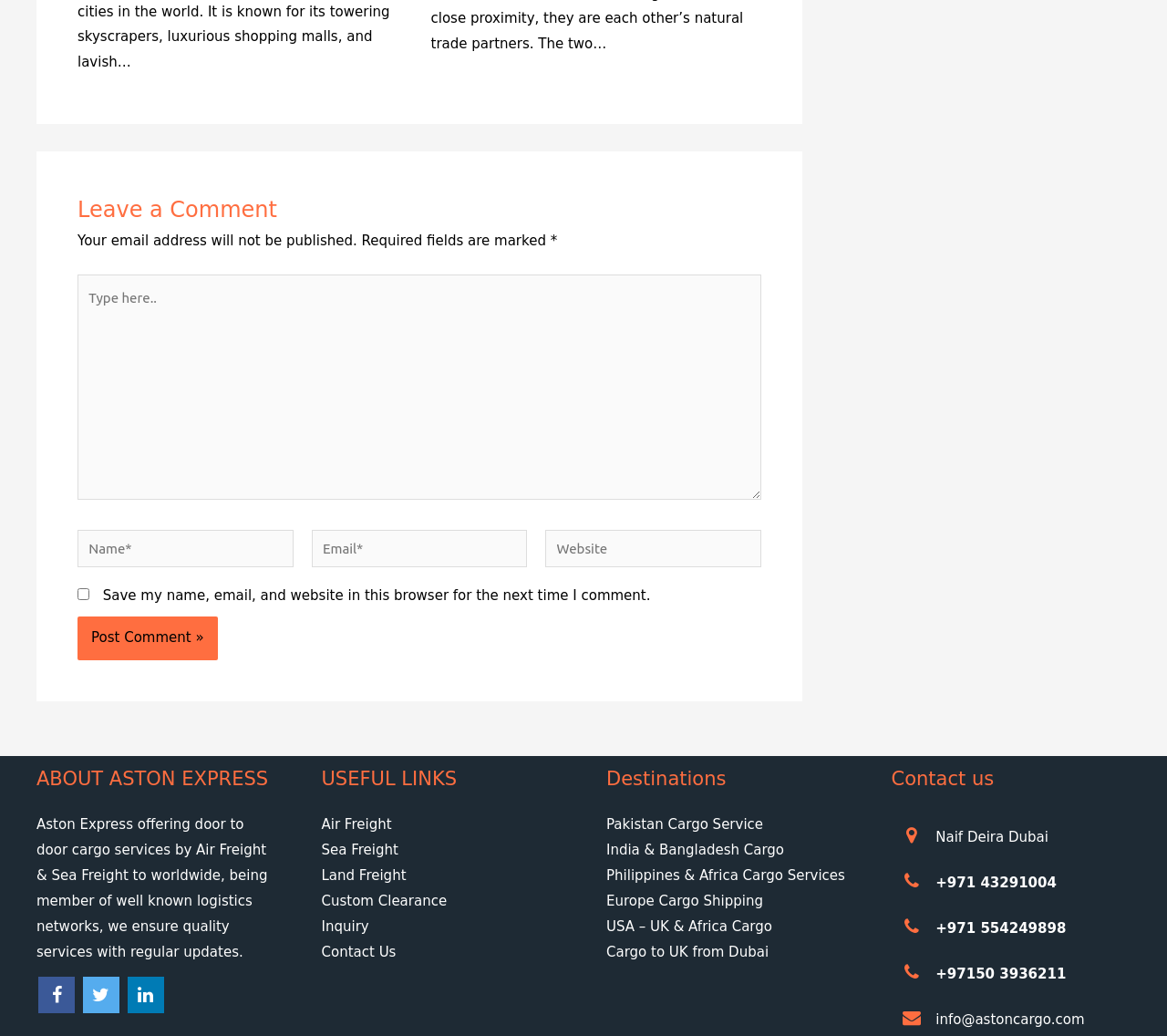Please provide a comprehensive answer to the question below using the information from the image: What is the purpose of the checkbox?

The checkbox is located below the comment form and is labeled 'Save my name, email, and website in this browser for the next time I comment.' This suggests that its purpose is to save the user's comment information for future use.